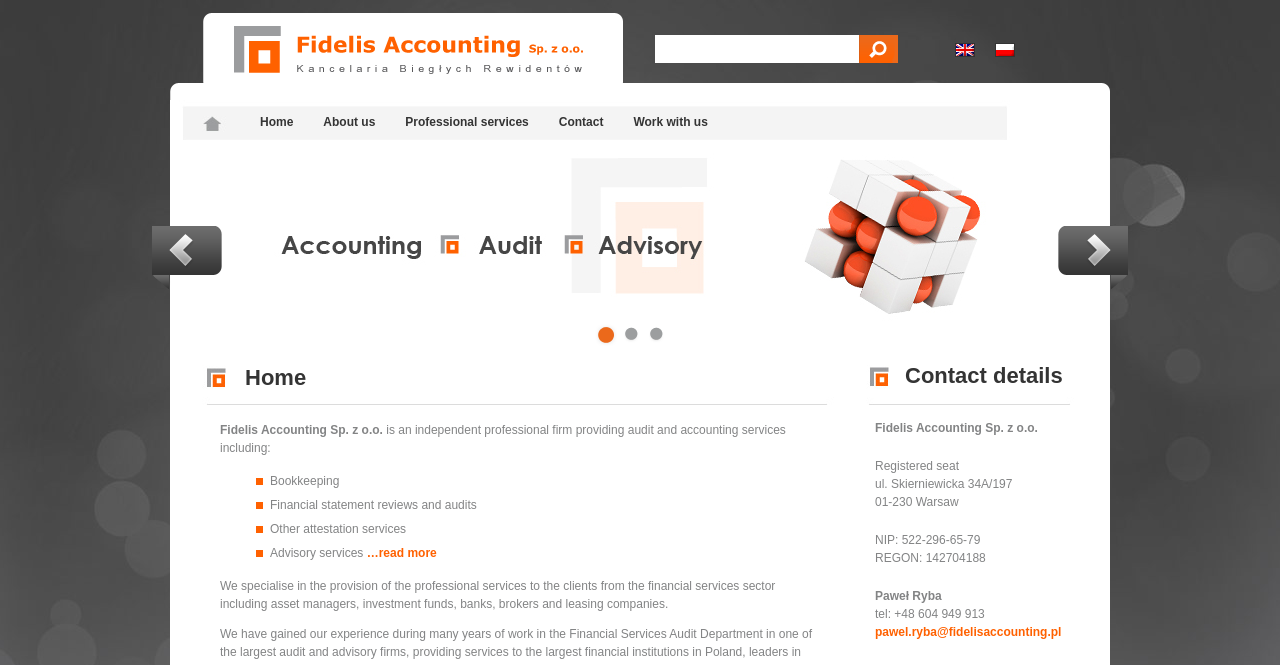Elaborate on the information and visuals displayed on the webpage.

The webpage is about Fidelis Accounting Sp. z o.o., an independent professional firm providing audit and accounting services. At the top, there is a search bar with a button and a language selection option with English and Polish flags. Below the search bar, there is a navigation menu with five links: Home, About us, Professional services, Contact, and Work with us.

The main content of the page is divided into two sections. The first section is headed with "Home" and provides an introduction to the company. It states that Fidelis Accounting Sp. z o.o. is an independent professional firm providing audit and accounting services, including bookkeeping, financial statement reviews and audits, other attestation services, and advisory services. There is a "read more" link at the end of the section.

The second section is headed with "Contact details" and provides the company's contact information. It includes the company's name, registered seat, address, NIP and REGON numbers, and contact person's name, phone number, and email address.

Throughout the page, there are no images except for the language selection flags. The layout is organized, with clear headings and concise text, making it easy to navigate and find the necessary information.